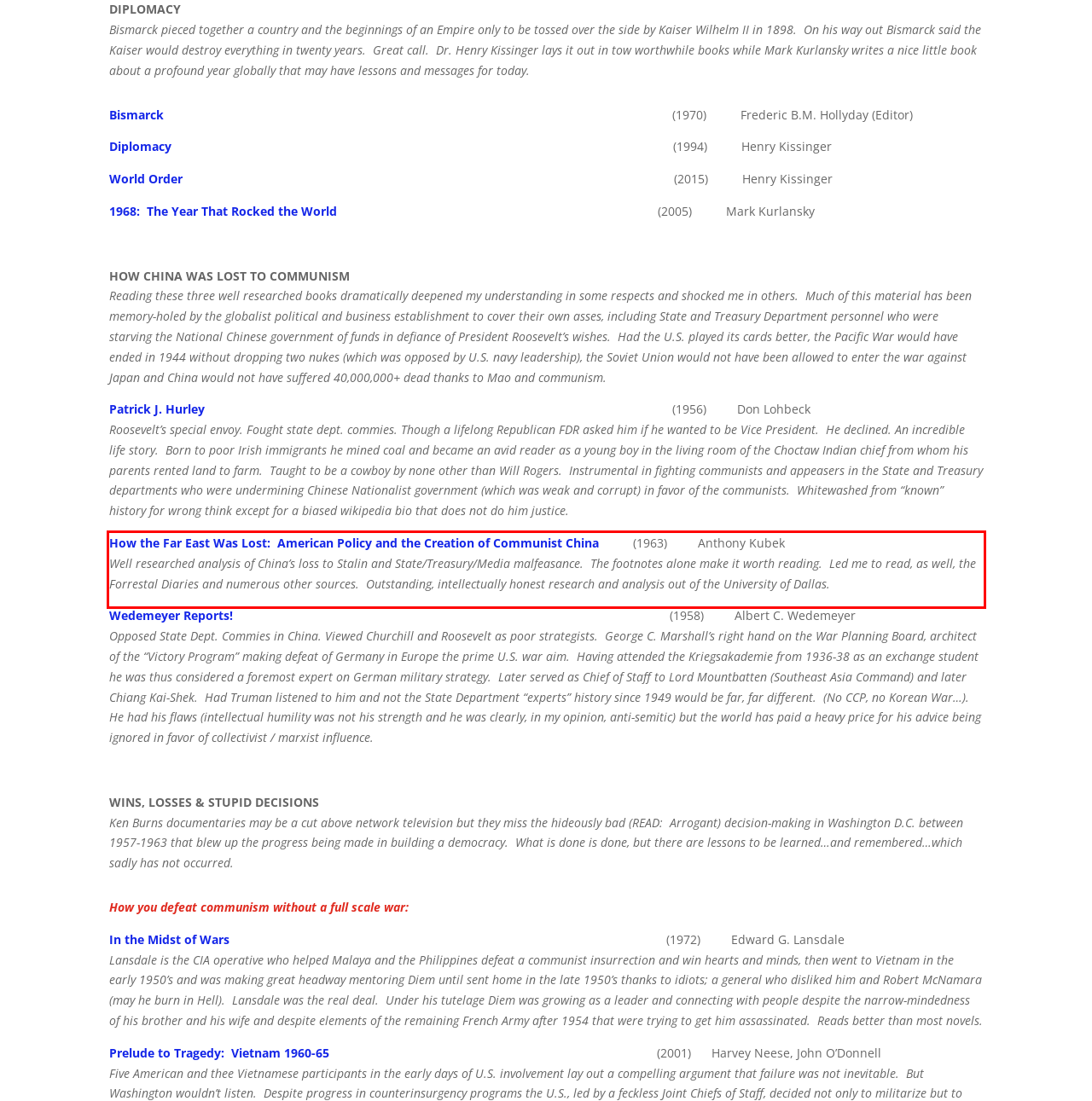Identify and transcribe the text content enclosed by the red bounding box in the given screenshot.

How the Far East Was Lost: American Policy and the Creation of Communist China (1963) Anthony Kubek Well researched analysis of China’s loss to Stalin and State/Treasury/Media malfeasance. The footnotes alone make it worth reading. Led me to read, as well, the Forrestal Diaries and numerous other sources. Outstanding, intellectually honest research and analysis out of the University of Dallas.